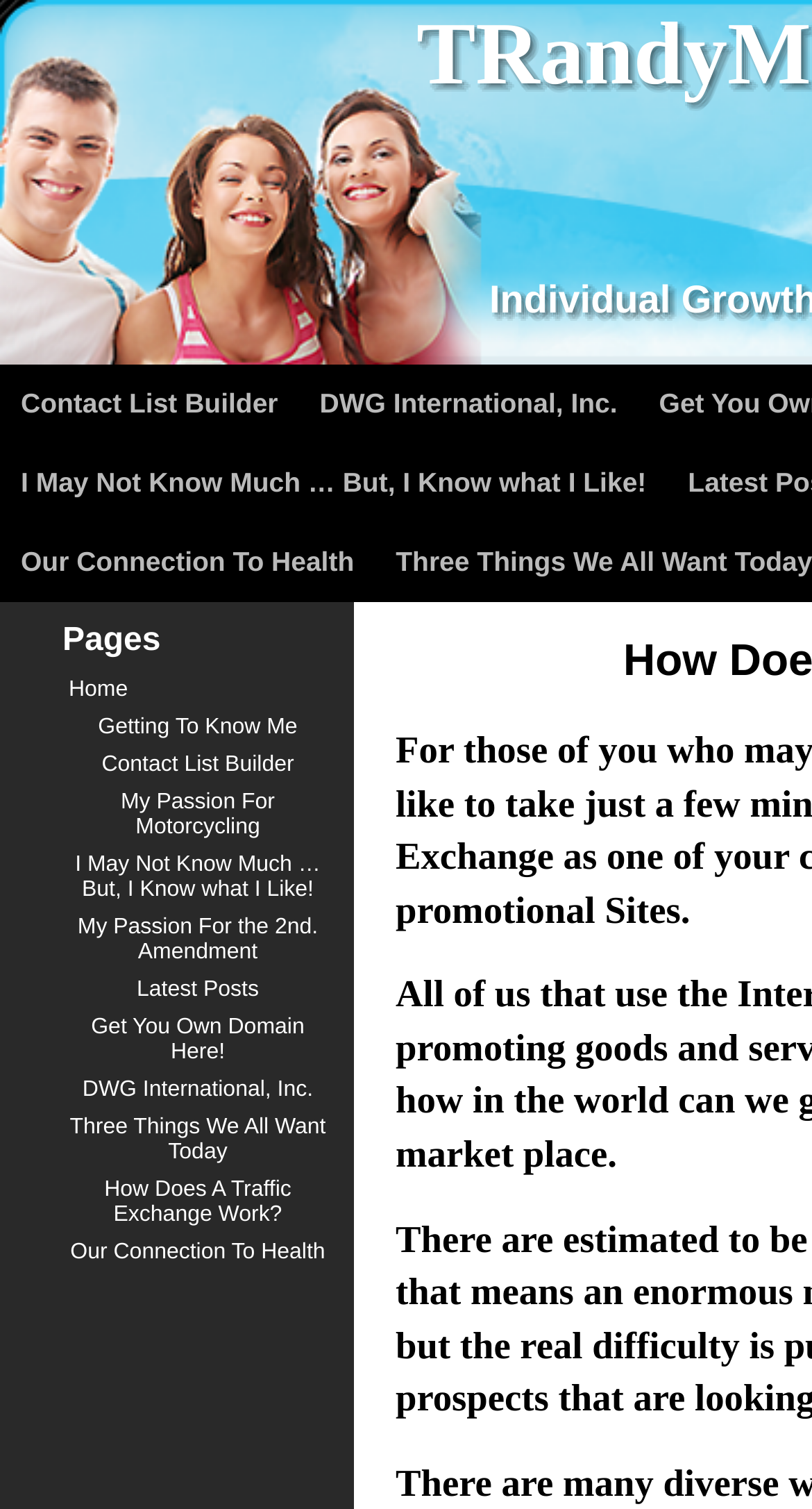Provide your answer to the question using just one word or phrase: How many links are under the 'Pages' heading?

12